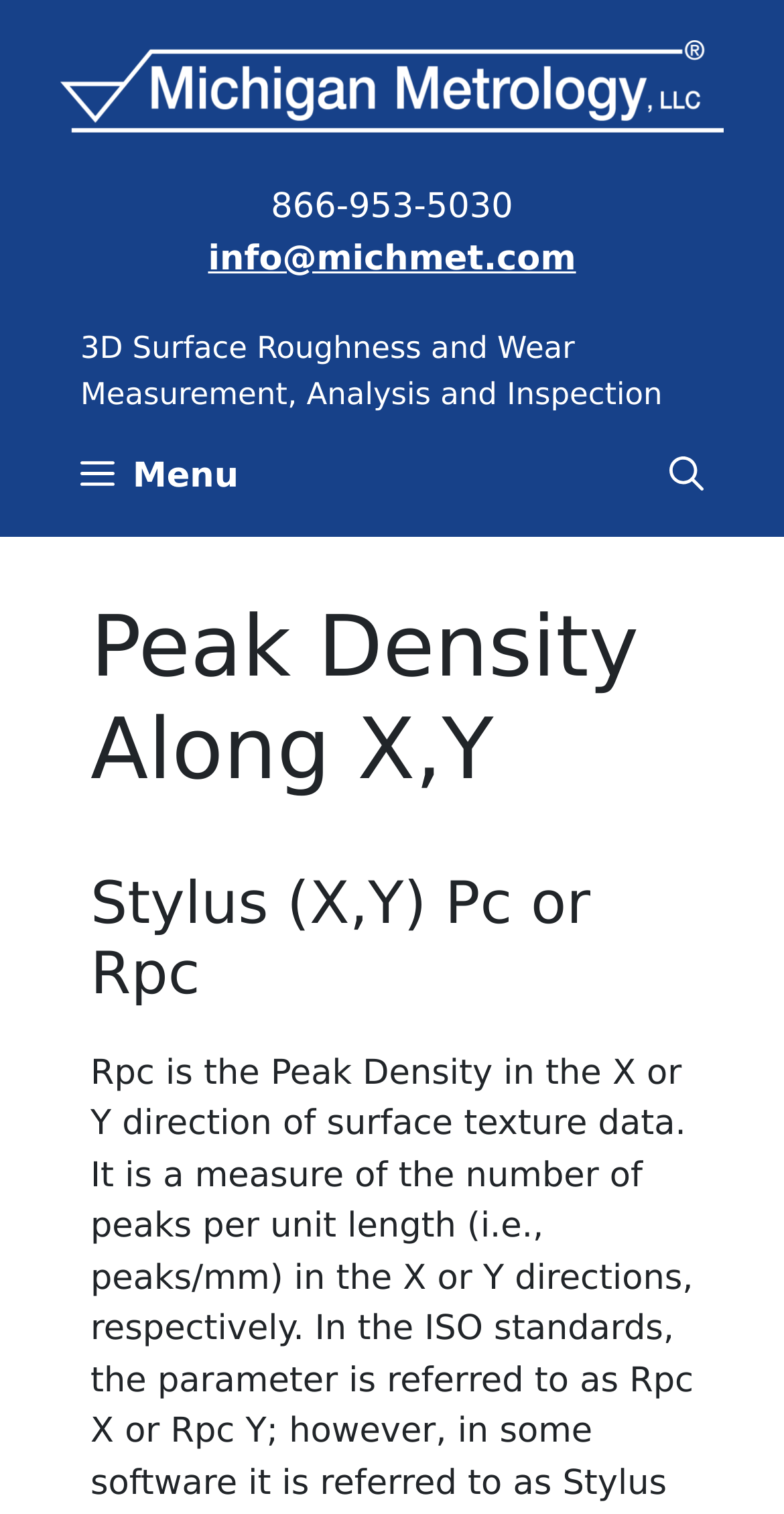Construct a comprehensive description capturing every detail on the webpage.

The webpage is about surface texture data, specifically focusing on Peak Density Along X,Y. At the top of the page, there is a banner with a logo of Michigan Metrology, accompanied by a link to the website and an image of the logo. Below the logo, there is a complementary section with contact information, including a phone number and an email address.

Below the banner, there is a heading that describes the company's services, which is "3D Surface Roughness and Wear Measurement, Analysis and Inspection". 

On the top right side of the page, there is a navigation menu with a button labeled "Menu" and a link to open a search bar. 

The main content of the page is divided into two sections, each with a heading. The first section is titled "Peak Density Along X,Y" and the second section is titled "Stylus (X,Y) Pc or Rpc".